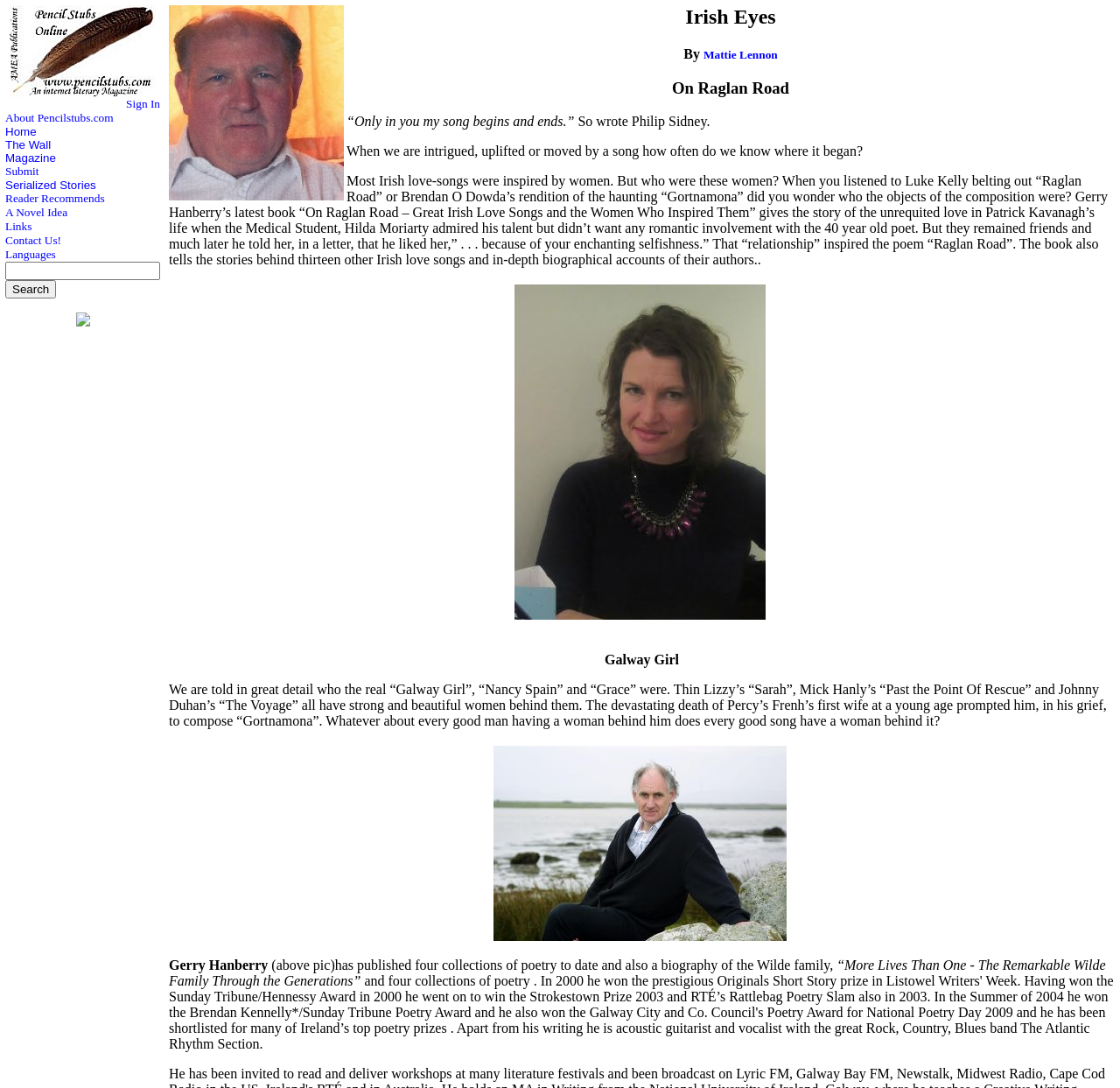Predict the bounding box coordinates of the UI element that matches this description: "Links". The coordinates should be in the format [left, top, right, bottom] with each value between 0 and 1.

[0.005, 0.202, 0.028, 0.214]